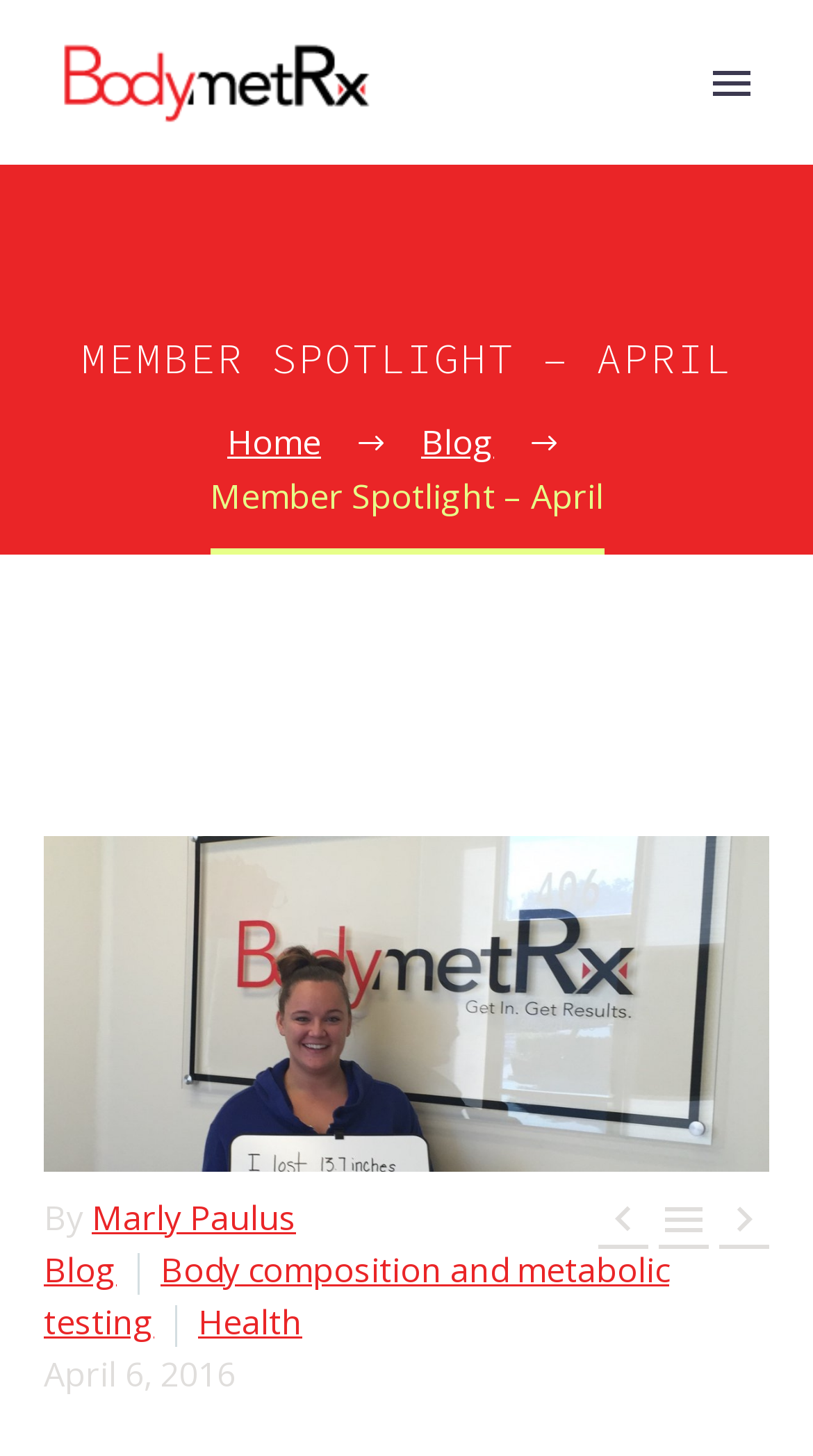What is the purpose of the search bar?
Provide an in-depth answer to the question, covering all aspects.

The answer can be found by looking at the search bar and the surrounding elements, which suggest that it is used to search the website for specific content.